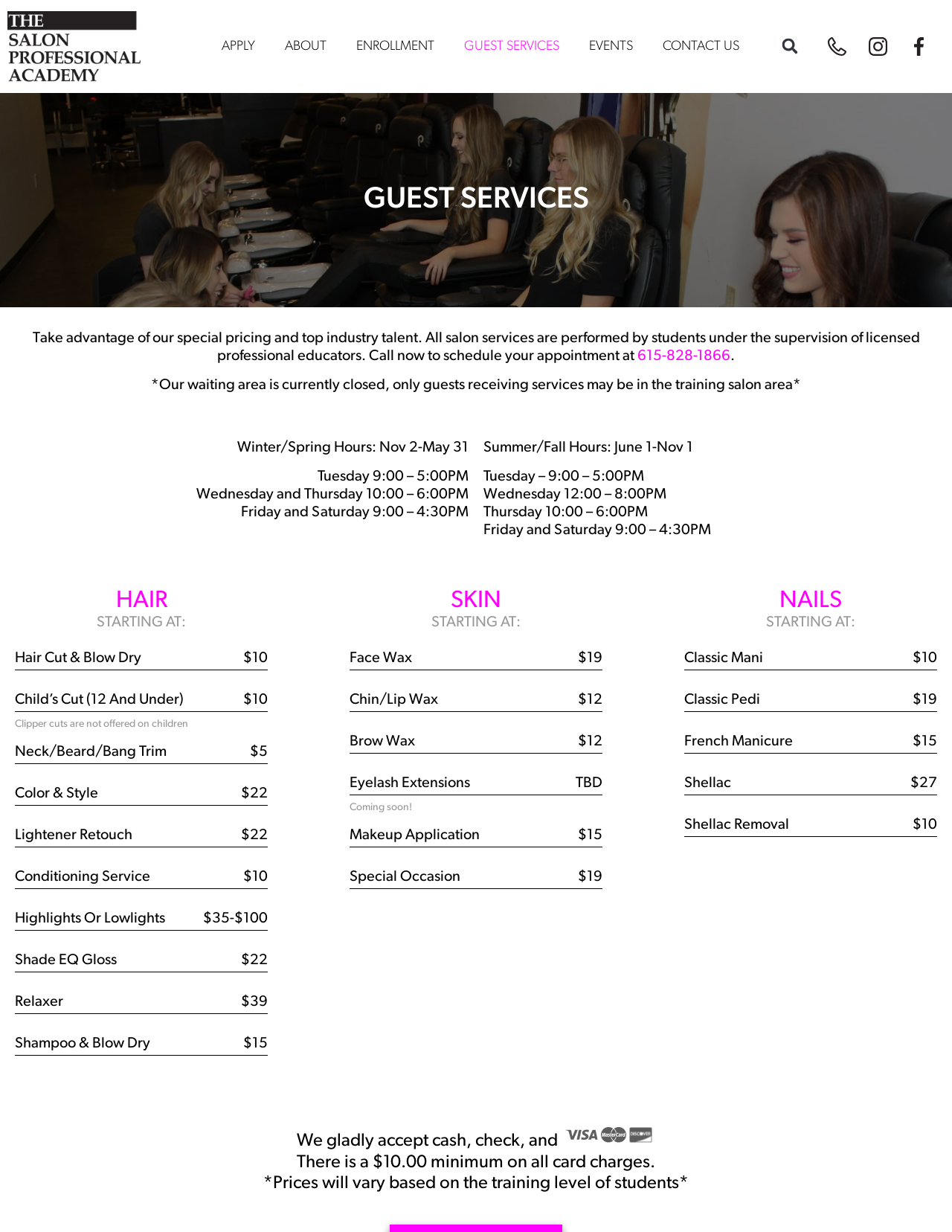Summarize the webpage in an elaborate manner.

The webpage is for a salon professional academy, specifically the guest services section. At the top, there are several links to different sections of the website, including "APPLY", "ABOUT", "ENROLLMENT", "GUEST SERVICES", "EVENTS", and "CONTACT US". Next to these links, there is a search bar with a "Search" button.

Below the navigation links, there is a heading that reads "GUEST SERVICES". Underneath, there is a paragraph of text that describes the services offered by the salon, including special pricing and top industry talent. The text also mentions that all services are performed by students under the supervision of licensed professionals.

To the right of this text, there is a phone number, "615-828-1866", which is a link to schedule an appointment. Below this, there is a notice that the waiting area is currently closed, and only guests receiving services may be in the training salon area.

Further down the page, there are several sections listing the hours of operation for the salon, including winter/spring hours and summer/fall hours. Each section lists the days of the week and the corresponding hours.

The main content of the page is divided into three sections: "HAIR", "SKIN", and "NAILS". Each section has a heading and a list of services offered, including prices. The "HAIR" section lists services such as hair cuts, color and style, and conditioning treatments. The "SKIN" section lists services such as face wax, chin/lip wax, and brow wax. The "NAILS" section lists services such as classic manicures and pedicures.

At the bottom of the page, there is a notice that the salon accepts cash, check, and credit cards, with a $10 minimum on all card charges. There is also a disclaimer that prices will vary based on the training level of students.